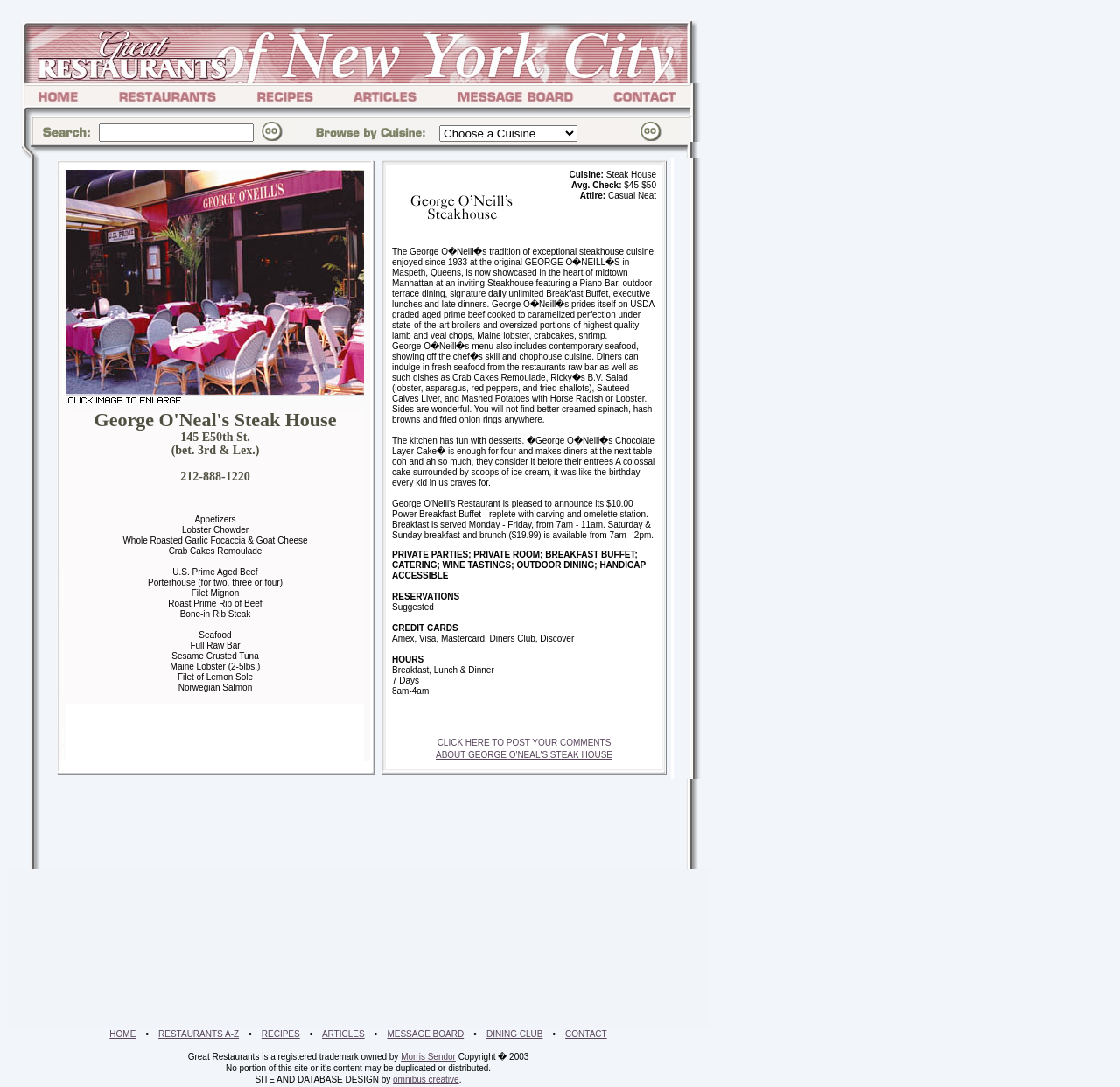Please find and report the bounding box coordinates of the element to click in order to perform the following action: "Click the 'Submit' button again". The coordinates should be expressed as four float numbers between 0 and 1, in the format [left, top, right, bottom].

[0.566, 0.11, 0.606, 0.13]